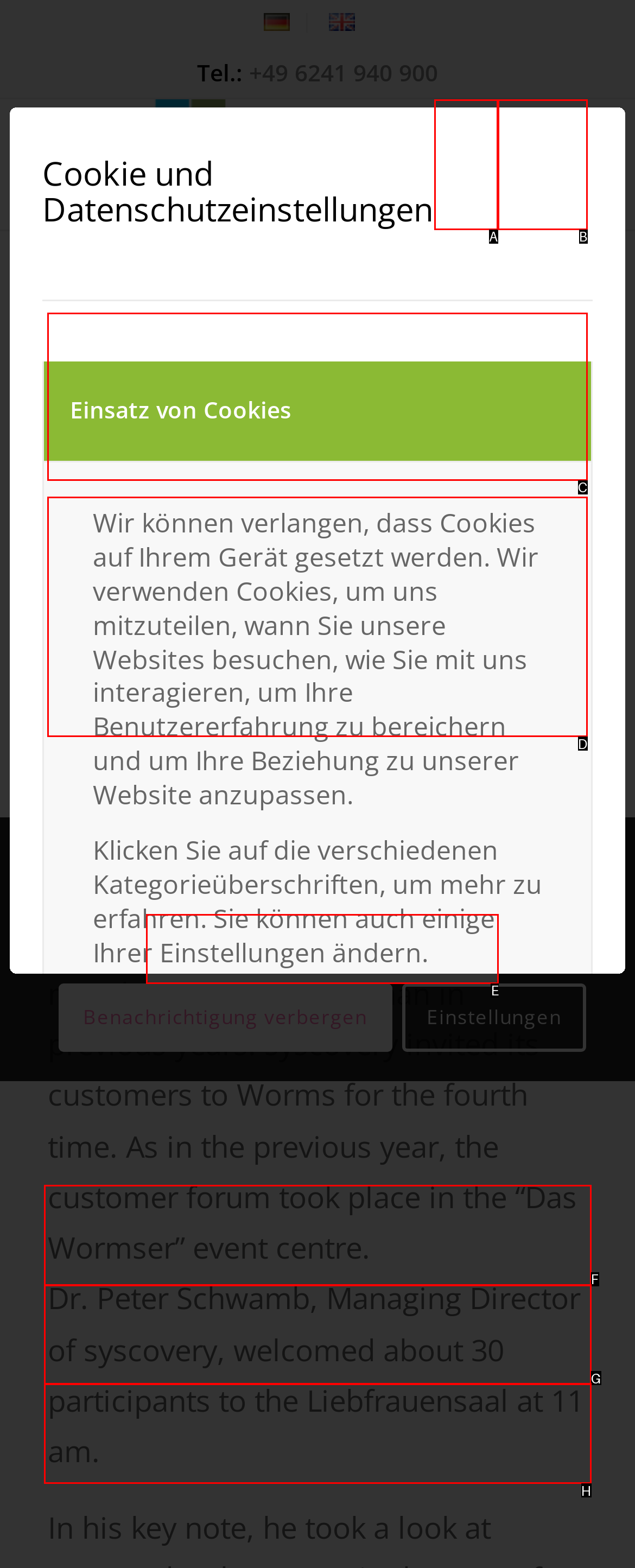Tell me the correct option to click for this task: Read more about the event
Write down the option's letter from the given choices.

D